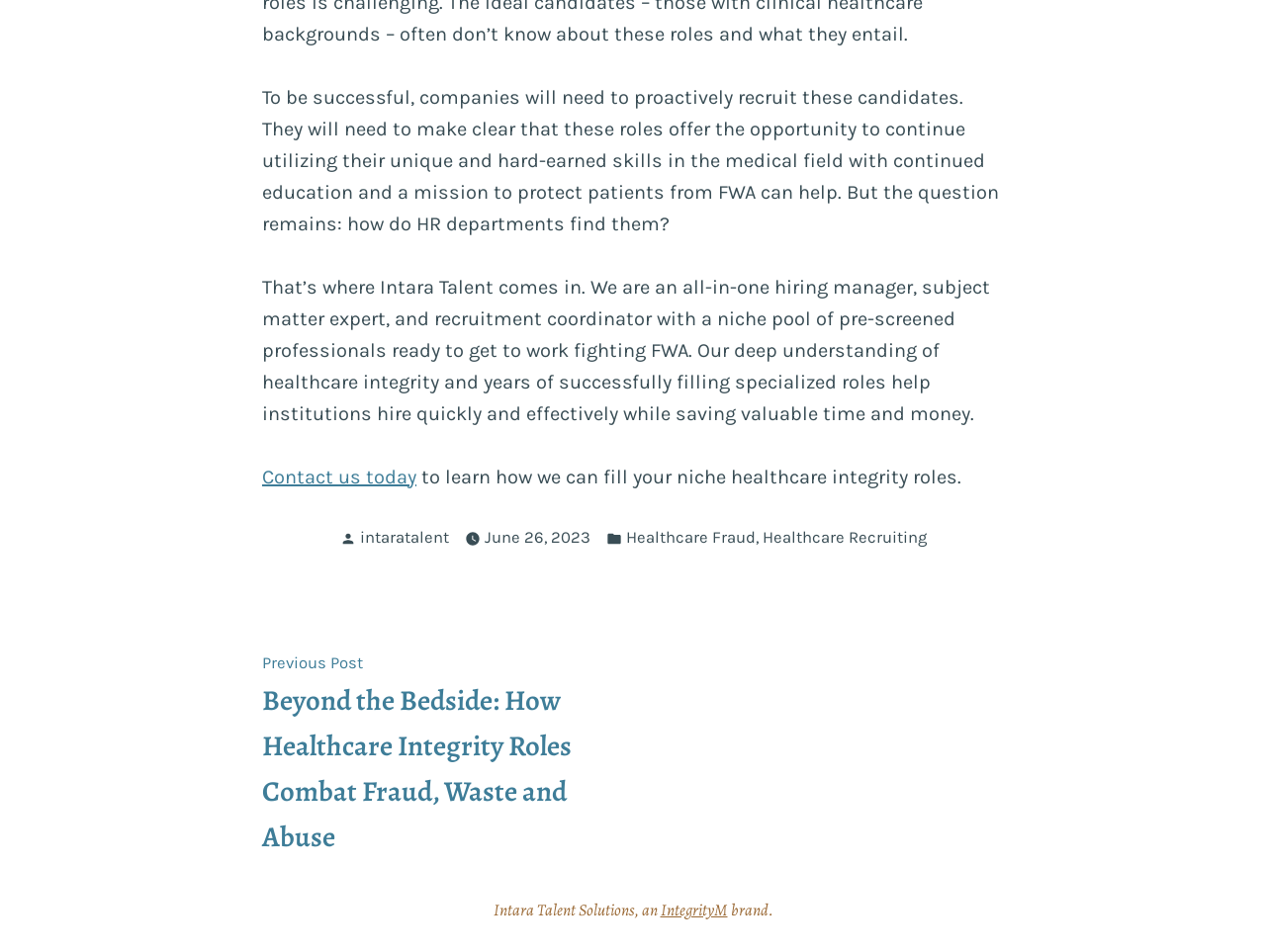By analyzing the image, answer the following question with a detailed response: What is the previous post about?

The previous post is about 'Beyond the Bedside: How Healthcare Integrity Roles Combat Fraud, Waste and Abuse', which can be seen in the post navigation section at the bottom of the webpage.